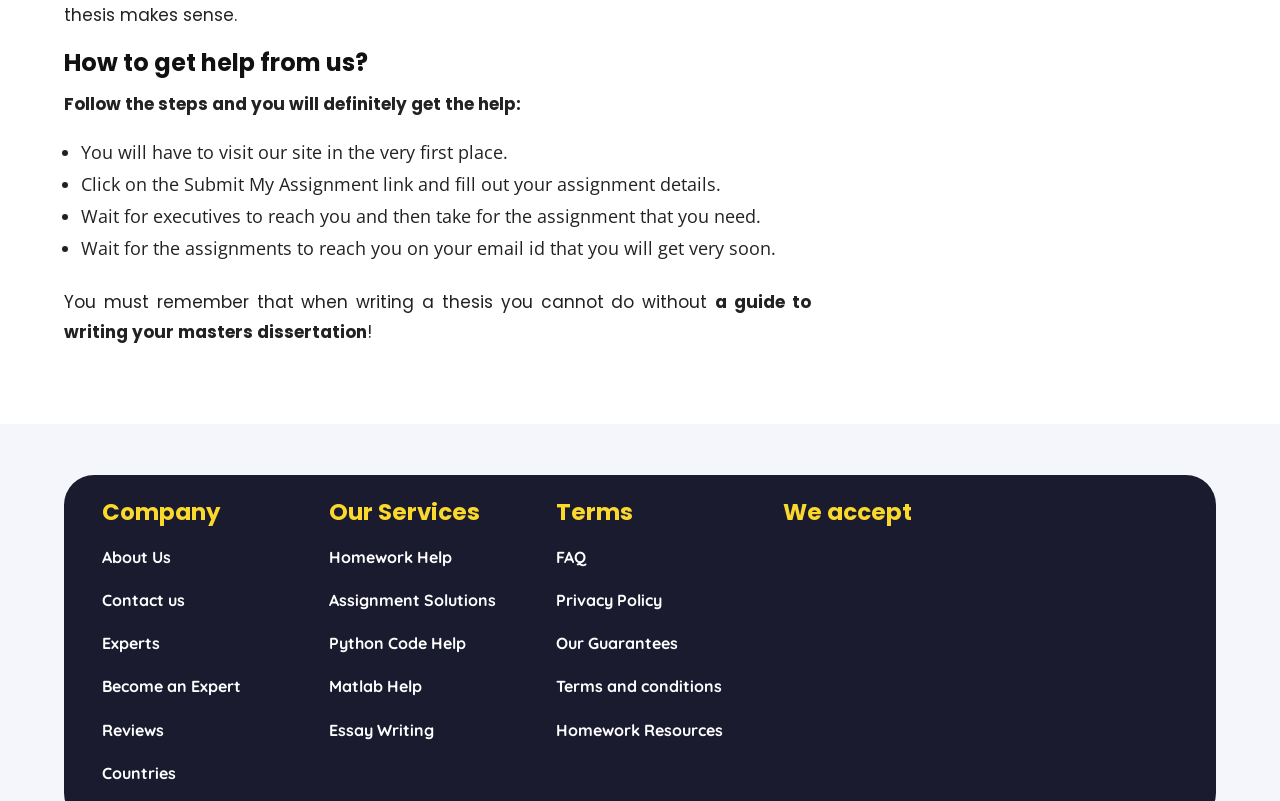Determine the bounding box coordinates of the clickable element to achieve the following action: 'Click on the 'Homework Help' link'. Provide the coordinates as four float values between 0 and 1, formatted as [left, top, right, bottom].

[0.257, 0.683, 0.353, 0.708]